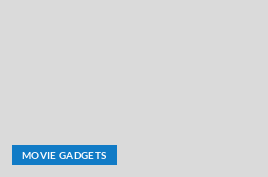What is the purpose of the button?
Provide a well-explained and detailed answer to the question.

The button is labeled 'MOVIE GADGETS' and is positioned centrally in the layout, which suggests that its purpose is to serve as a navigational element, directing users to a section dedicated to gadgets related to movies.